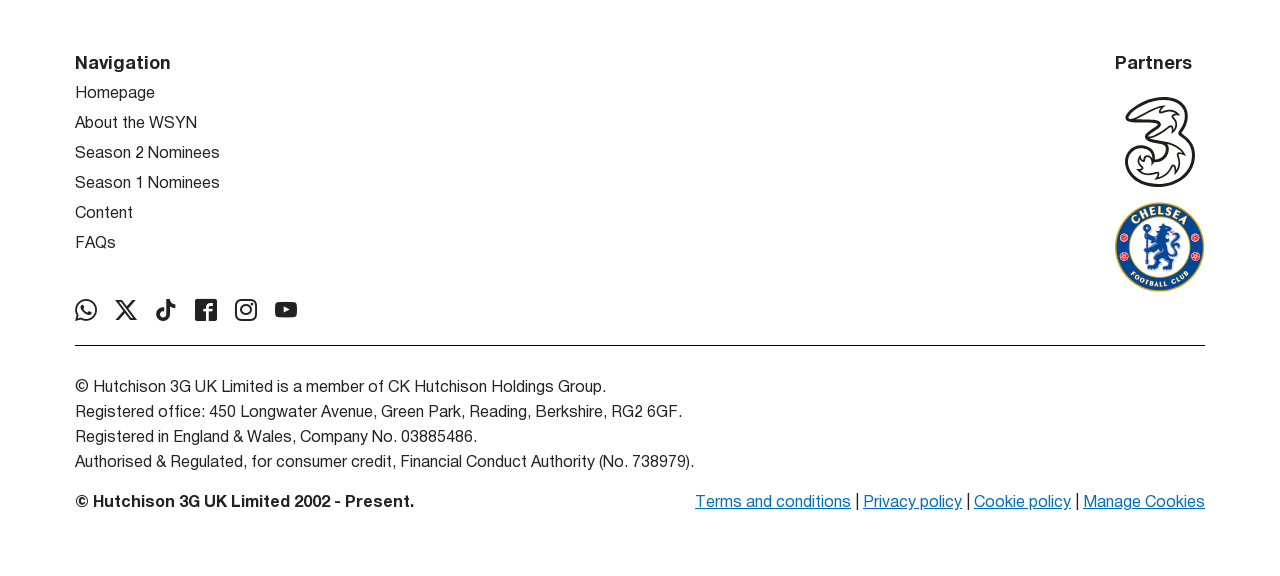Identify the bounding box coordinates of the region that should be clicked to execute the following instruction: "Check Season 2 Nominees".

[0.059, 0.255, 0.172, 0.28]